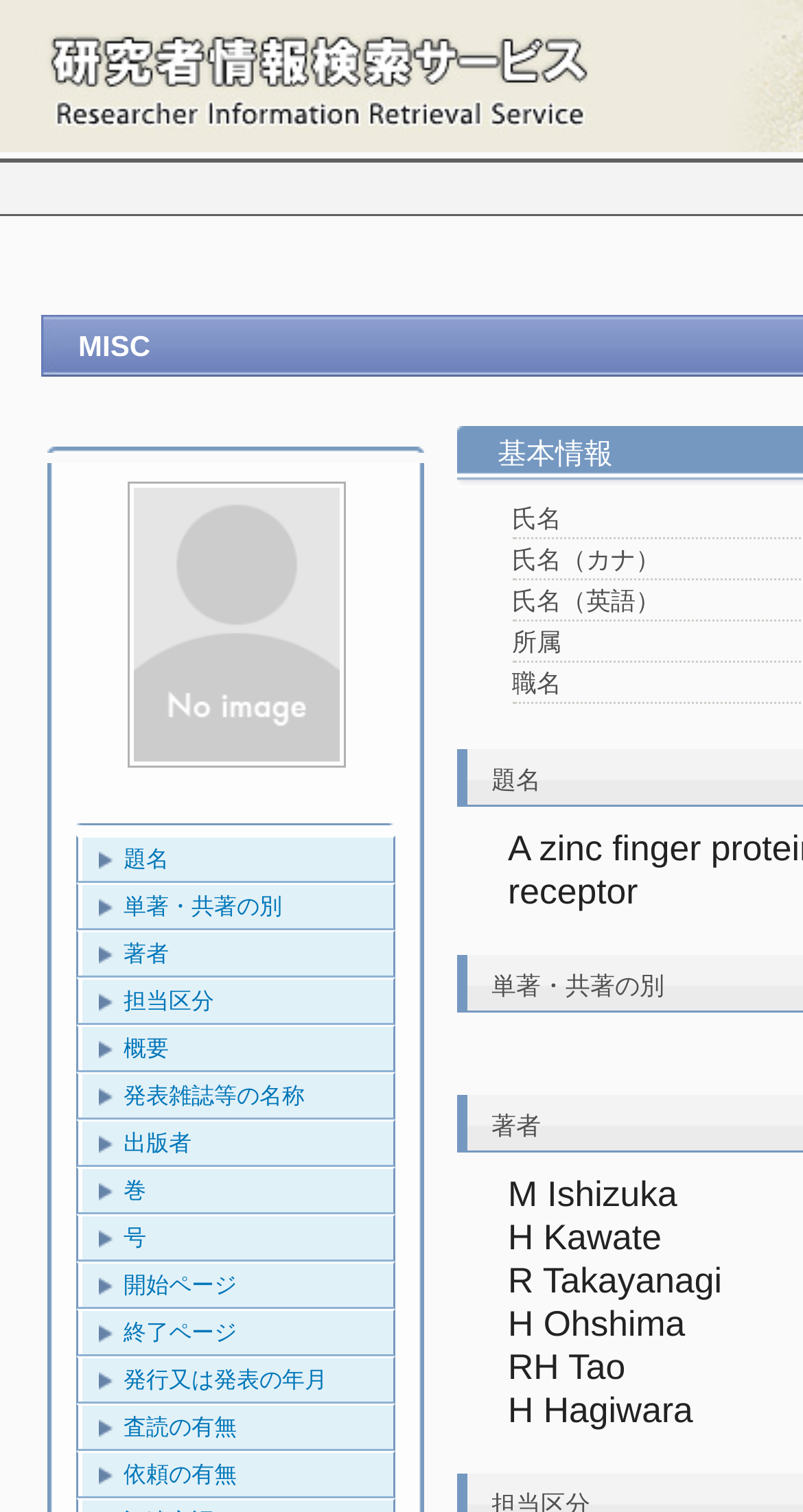Can you pinpoint the bounding box coordinates for the clickable element required for this instruction: "Click 著者"? The coordinates should be four float numbers between 0 and 1, i.e., [left, top, right, bottom].

[0.103, 0.617, 0.49, 0.646]